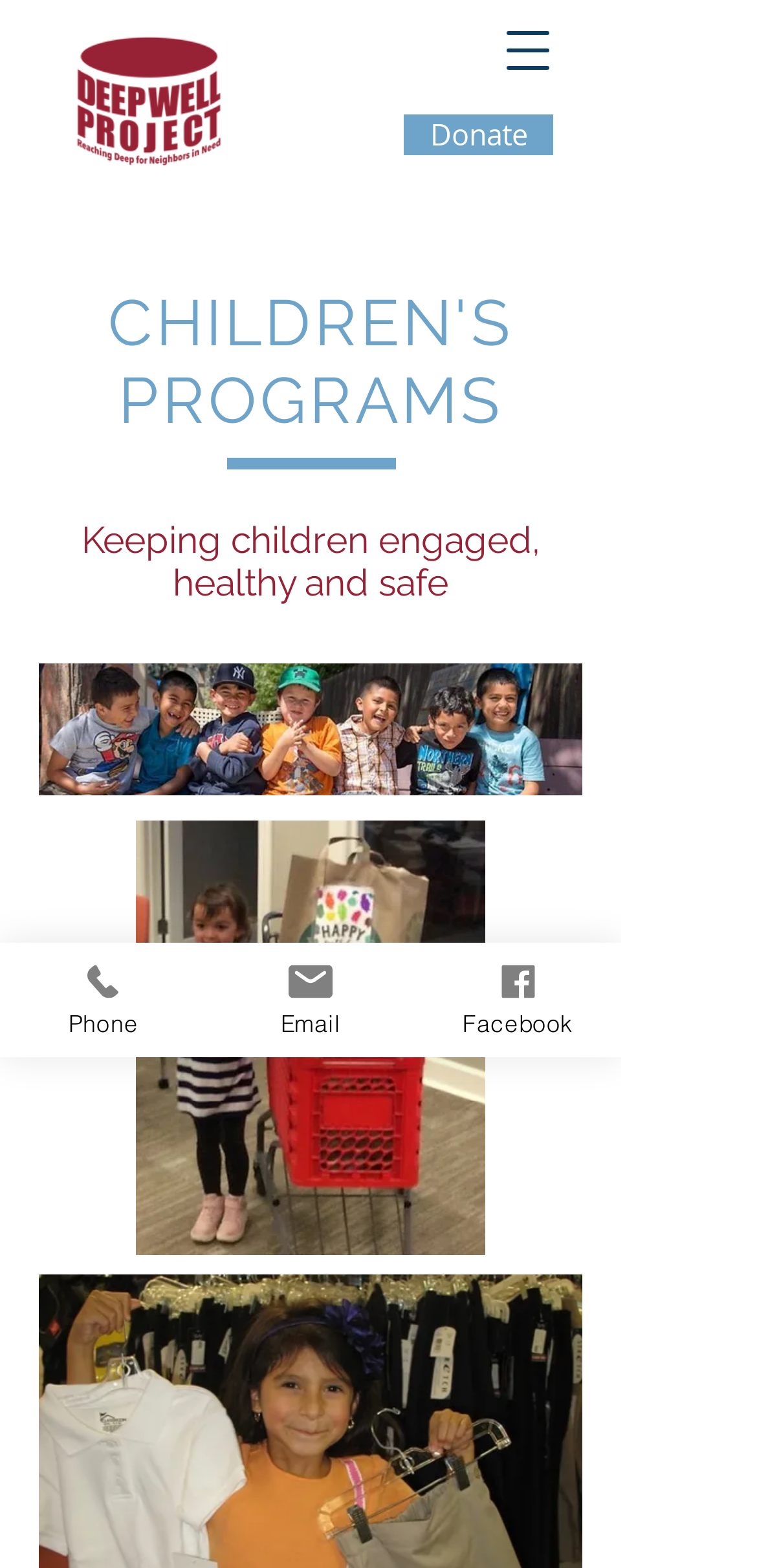How many images are displayed on the webpage?
From the screenshot, provide a brief answer in one word or phrase.

3